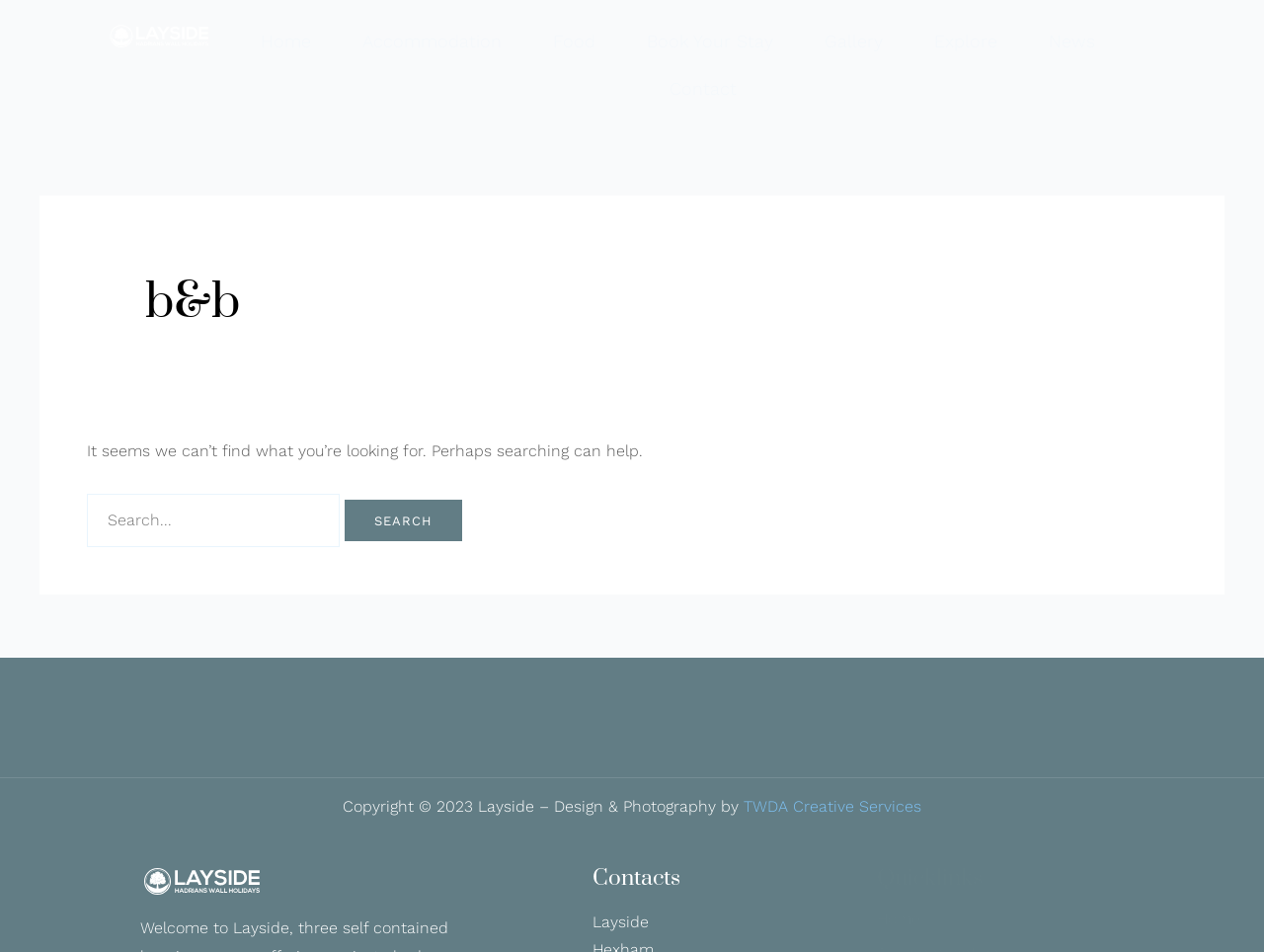Specify the bounding box coordinates of the area that needs to be clicked to achieve the following instruction: "go to Book Your Stay".

[0.511, 0.019, 0.613, 0.068]